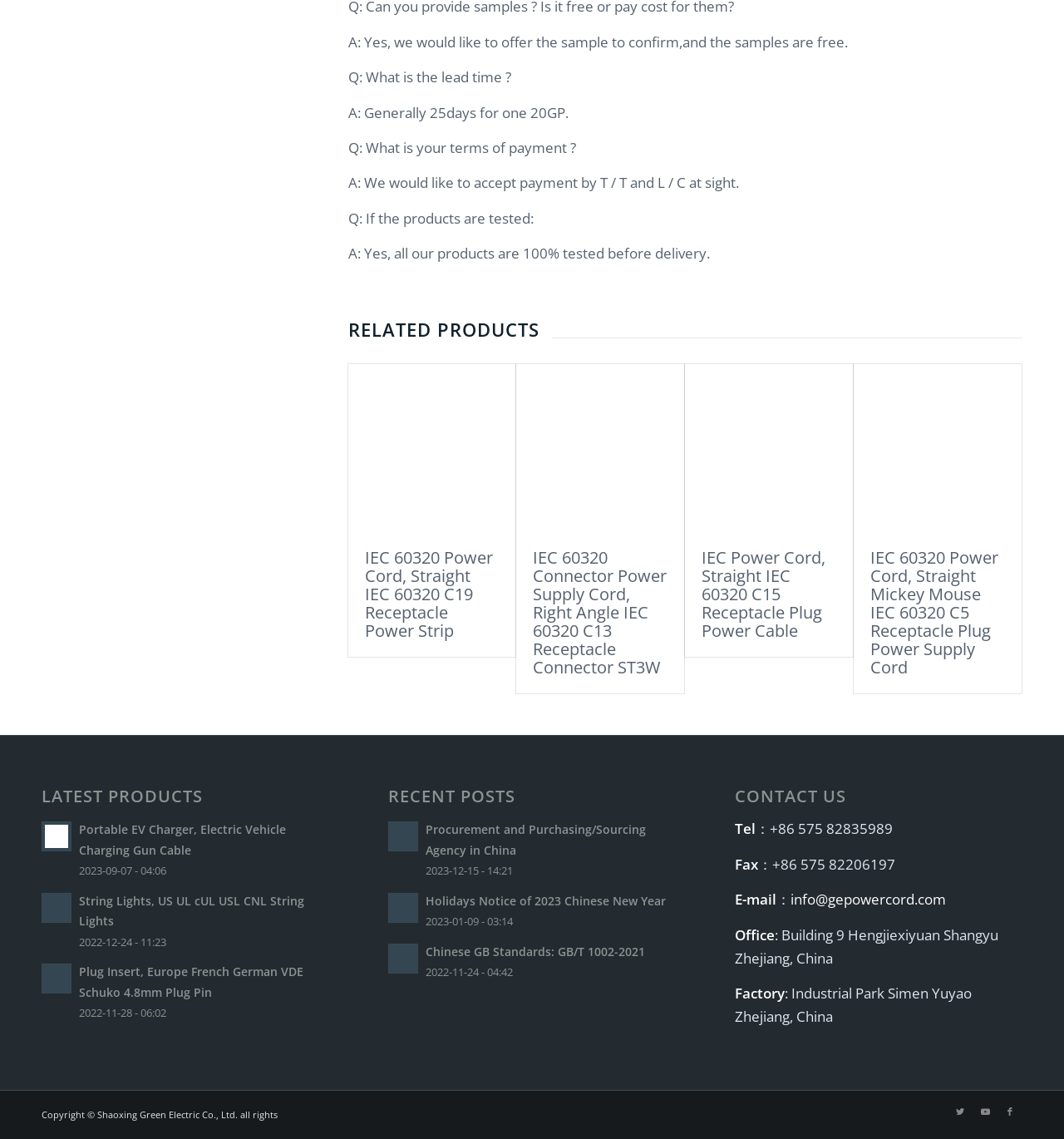Find the bounding box coordinates of the area that needs to be clicked in order to achieve the following instruction: "Contact us via email". The coordinates should be specified as four float numbers between 0 and 1, i.e., [left, top, right, bottom].

[0.743, 0.567, 0.889, 0.583]